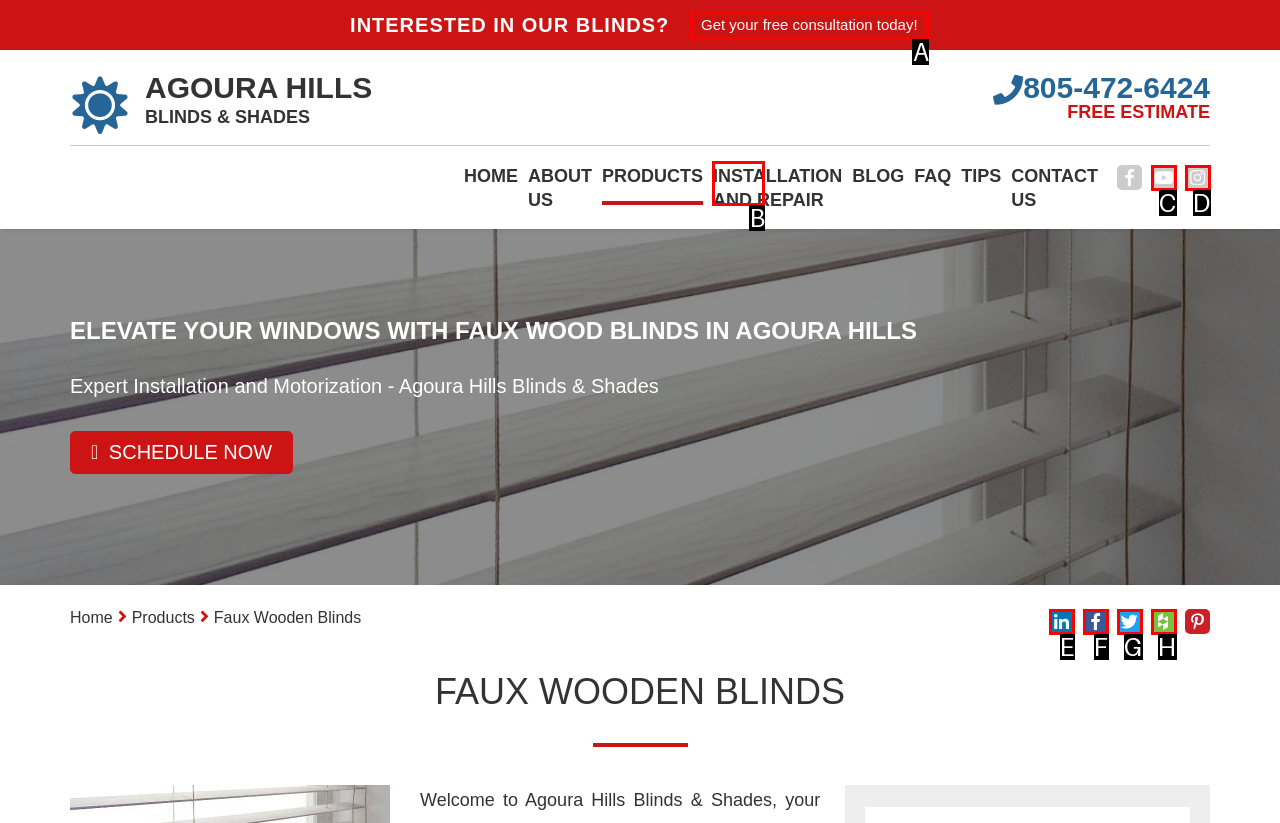Select the correct option based on the description: Blog
Answer directly with the option’s letter.

B